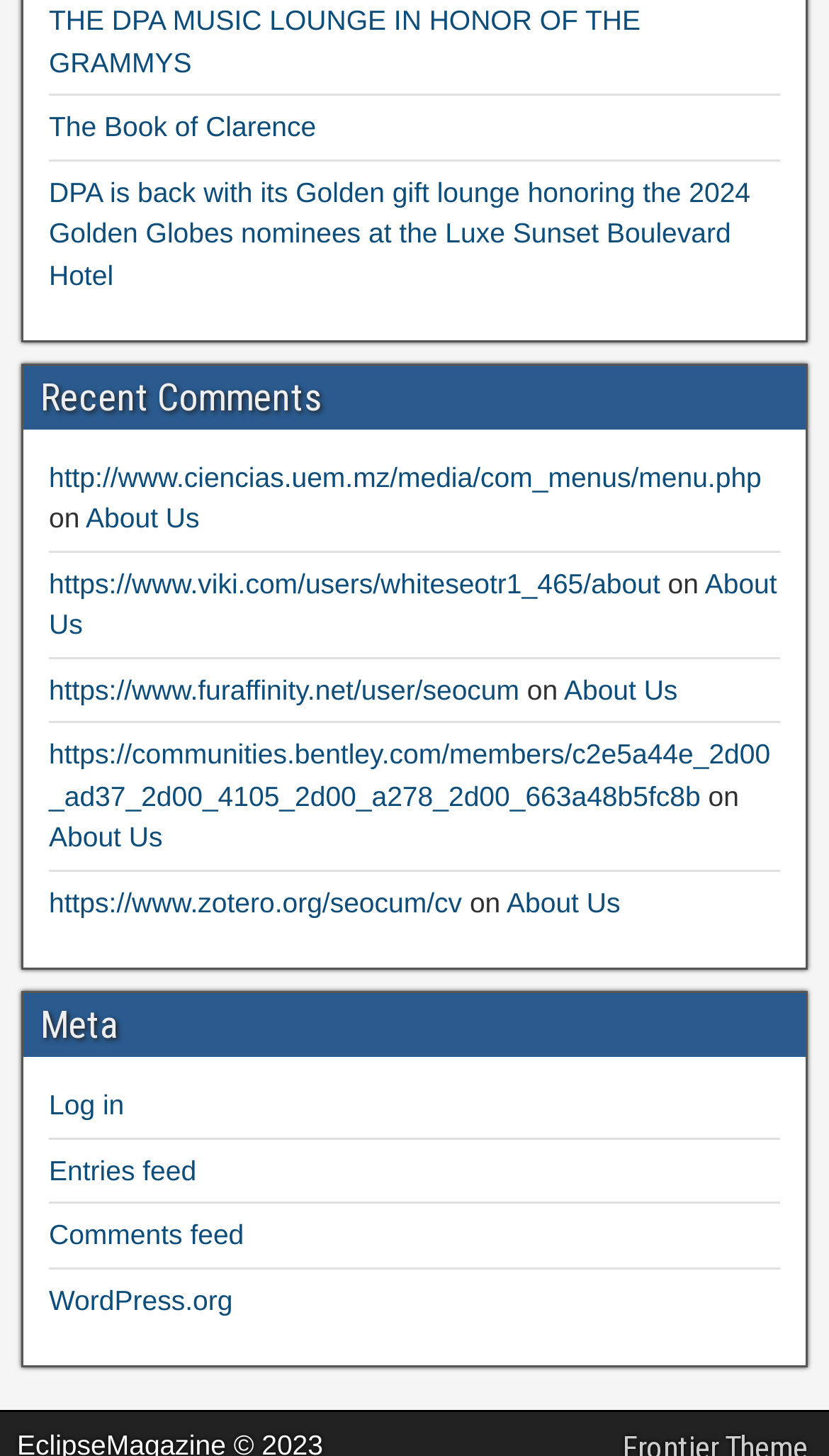How many links are there under 'Recent Comments'?
Answer with a single word or short phrase according to what you see in the image.

5